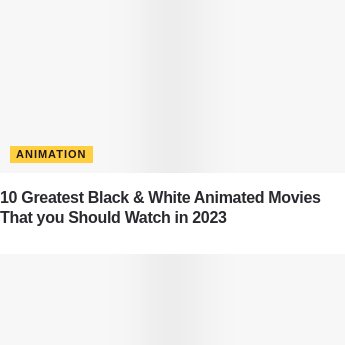Using the information shown in the image, answer the question with as much detail as possible: What type of animated movies are featured in the article?

The article features a curated list of black and white animated movies, as stated in the accompanying text '10 Greatest Black & White Animated Movies That you Should Watch in 2023'.